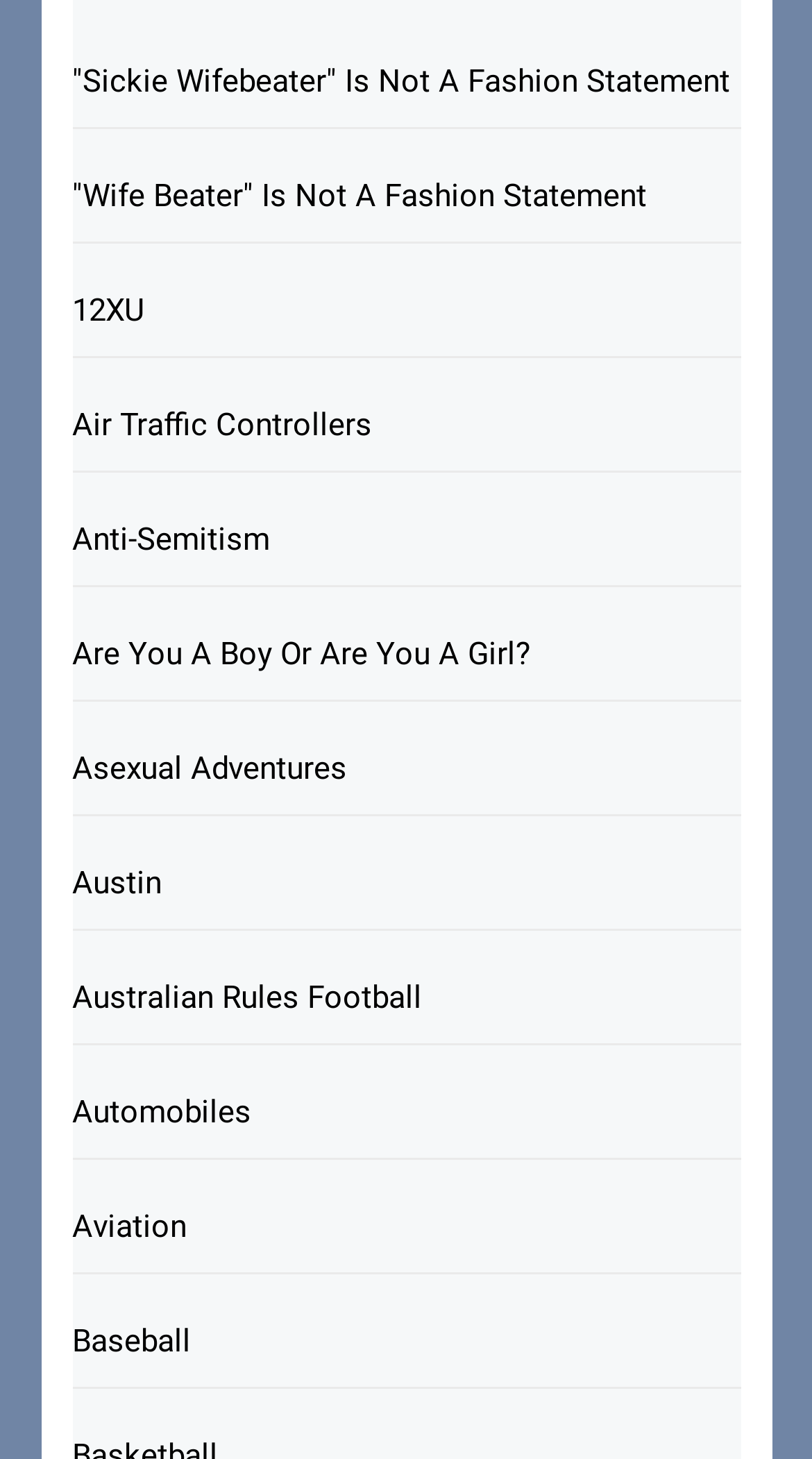Please determine the bounding box coordinates of the area that needs to be clicked to complete this task: 'visit the page about Air Traffic Controllers'. The coordinates must be four float numbers between 0 and 1, formatted as [left, top, right, bottom].

[0.088, 0.259, 0.912, 0.323]